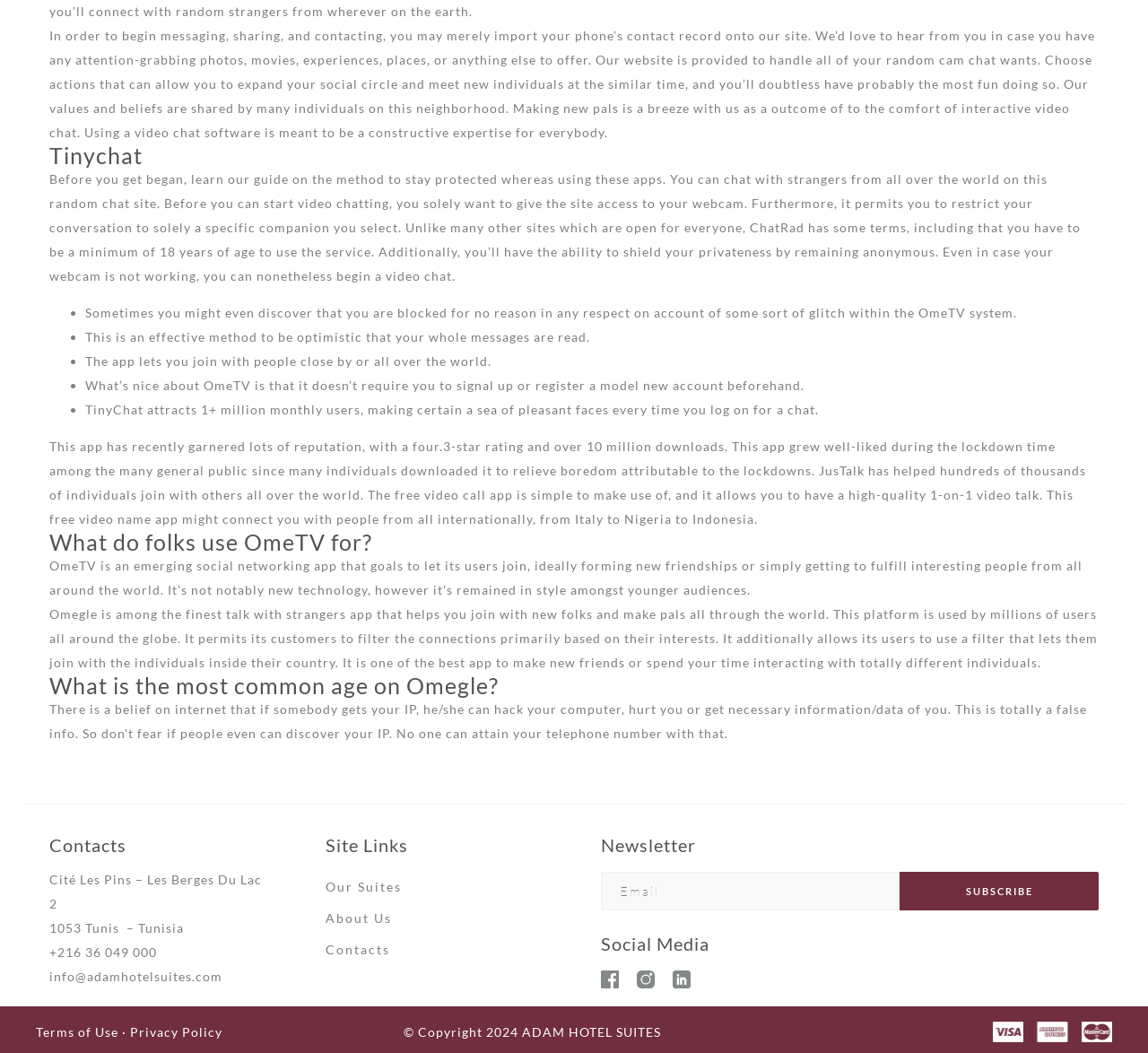Pinpoint the bounding box coordinates of the clickable area needed to execute the instruction: "Need help?". The coordinates should be specified as four float numbers between 0 and 1, i.e., [left, top, right, bottom].

None